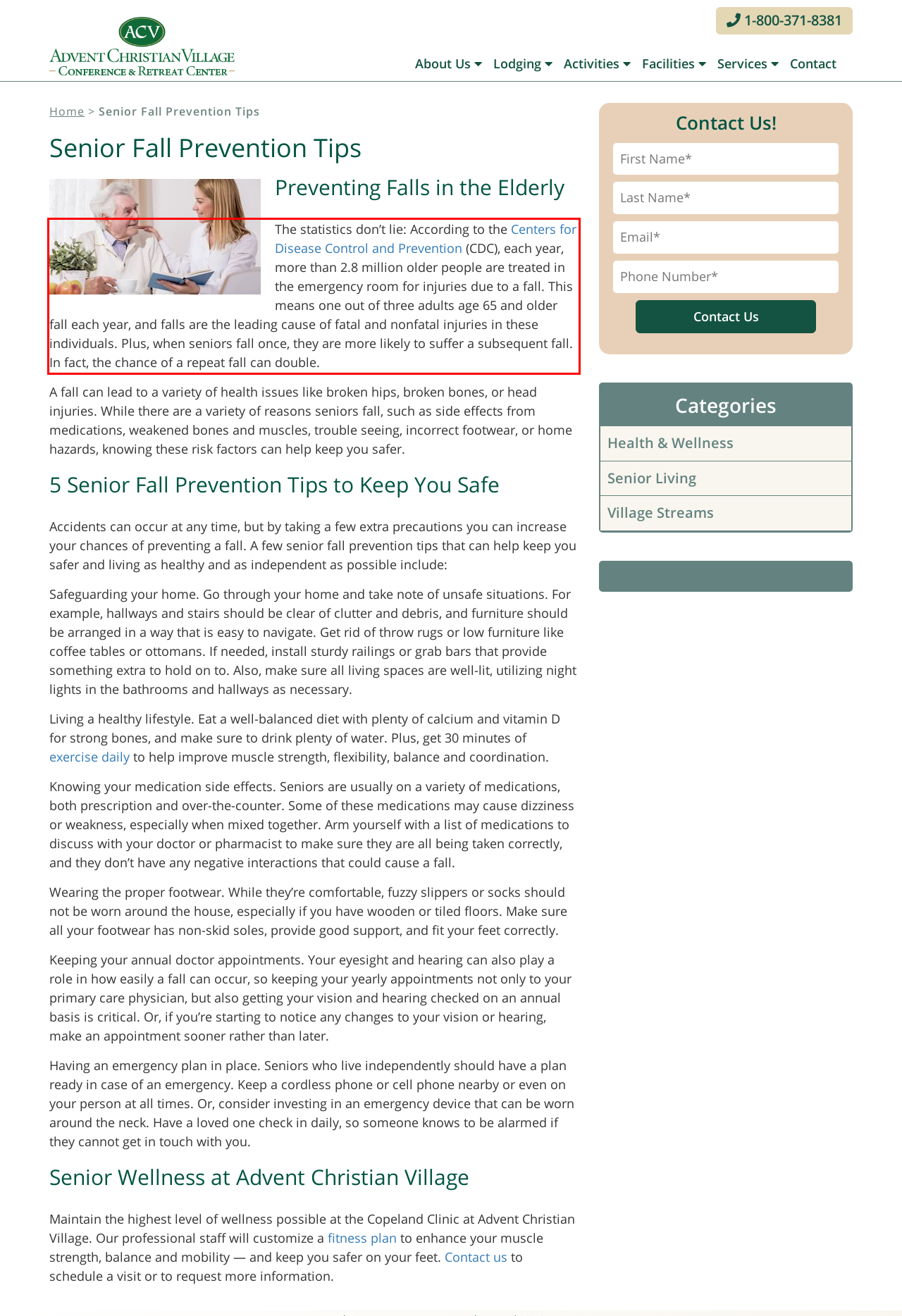With the provided screenshot of a webpage, locate the red bounding box and perform OCR to extract the text content inside it.

The statistics don’t lie: According to the Centers for Disease Control and Prevention (CDC), each year, more than 2.8 million older people are treated in the emergency room for injuries due to a fall. This means one out of three adults age 65 and older fall each year, and falls are the leading cause of fatal and nonfatal injuries in these individuals. Plus, when seniors fall once, they are more likely to suffer a subsequent fall. In fact, the chance of a repeat fall can double.